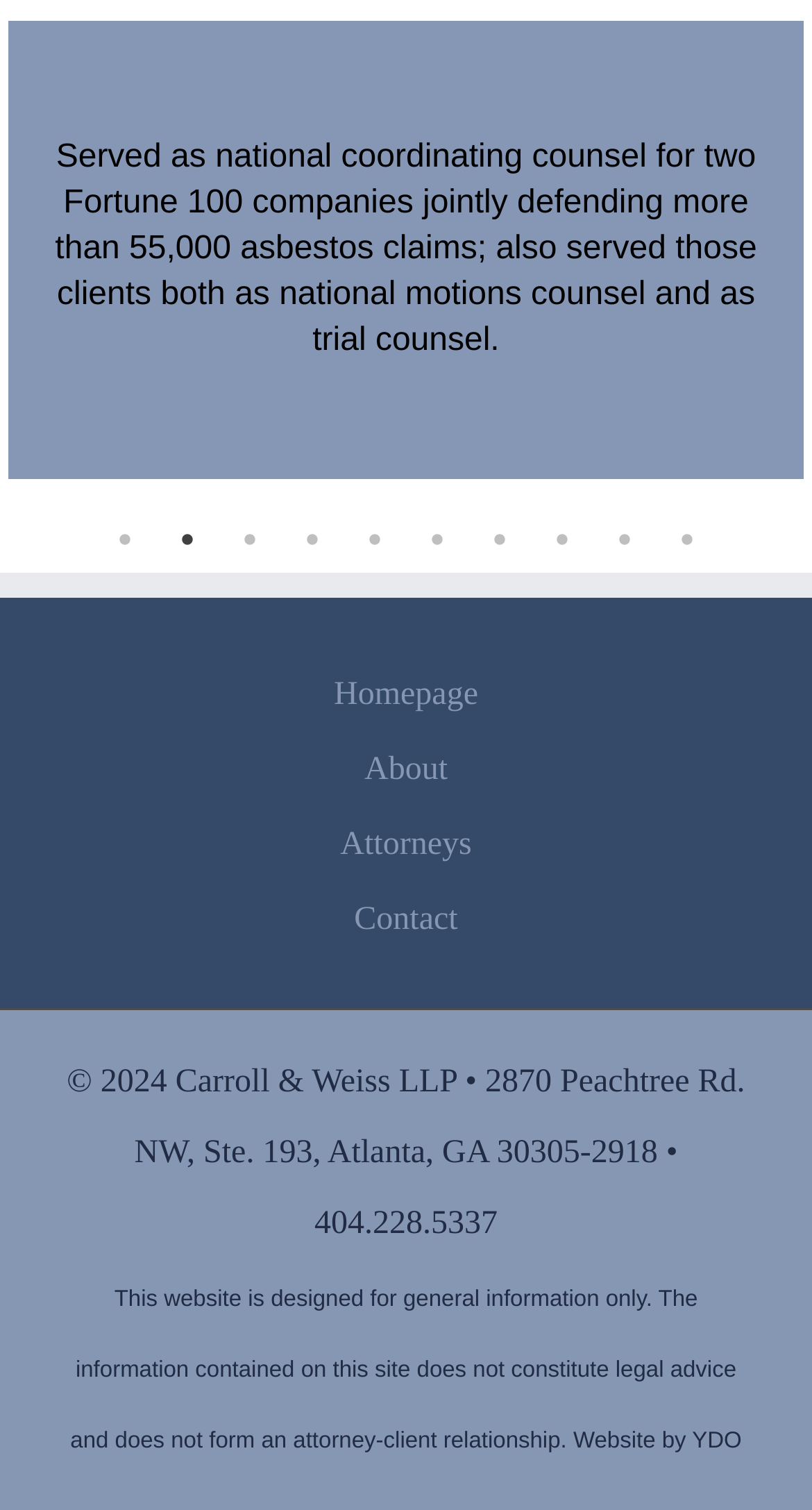Identify the bounding box coordinates of the clickable region to carry out the given instruction: "Click the 'Previous' button".

[0.038, 0.16, 0.136, 0.187]